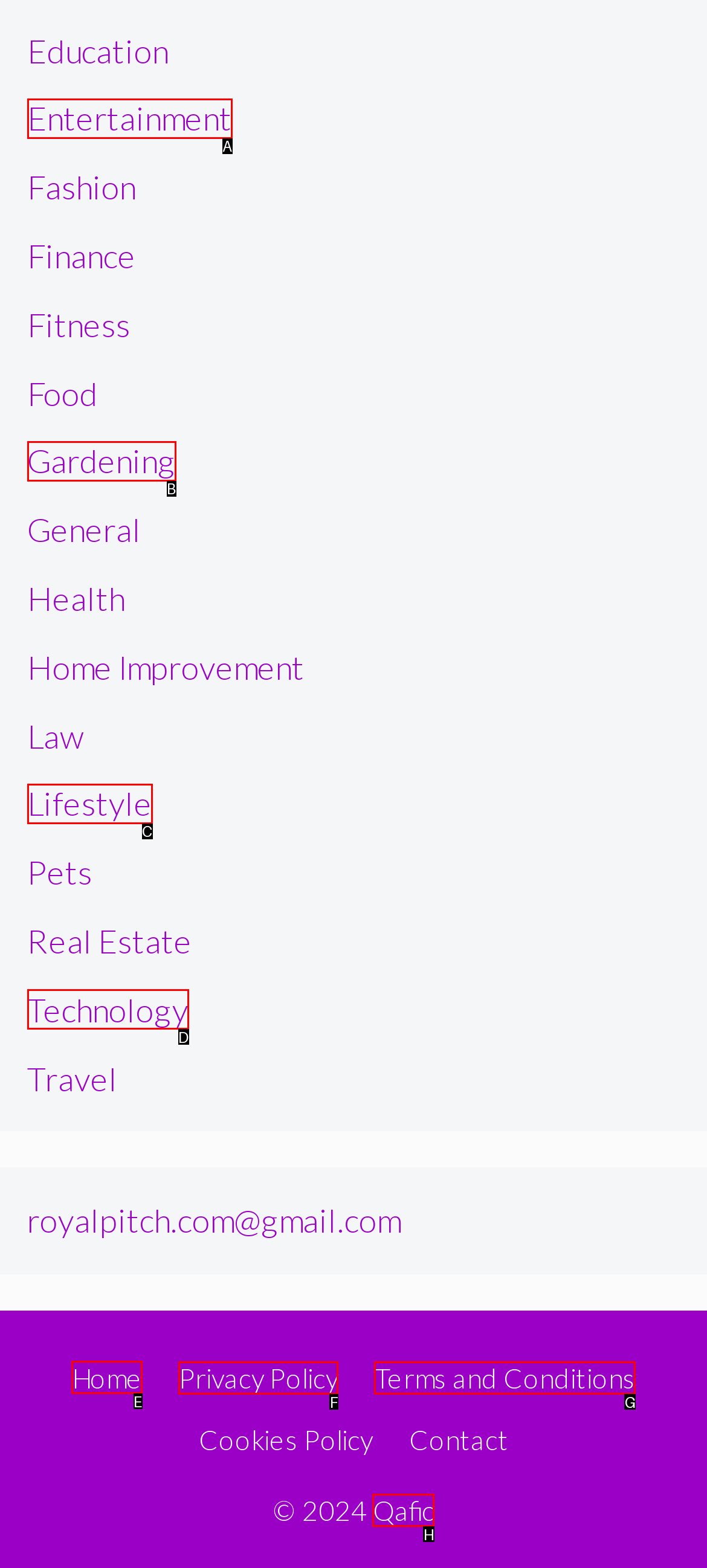Identify the correct HTML element to click for the task: Visit the Home page. Provide the letter of your choice.

E